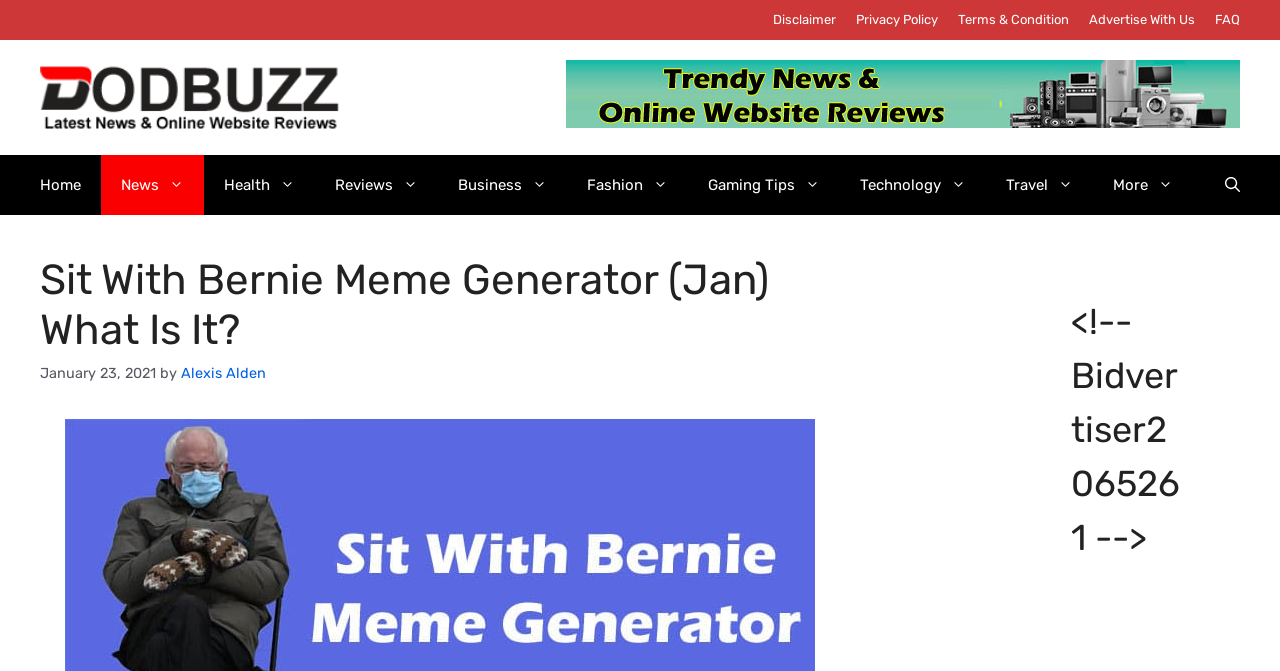Identify the bounding box coordinates of the region that needs to be clicked to carry out this instruction: "Click on the Disclaimer link". Provide these coordinates as four float numbers ranging from 0 to 1, i.e., [left, top, right, bottom].

[0.604, 0.018, 0.653, 0.04]